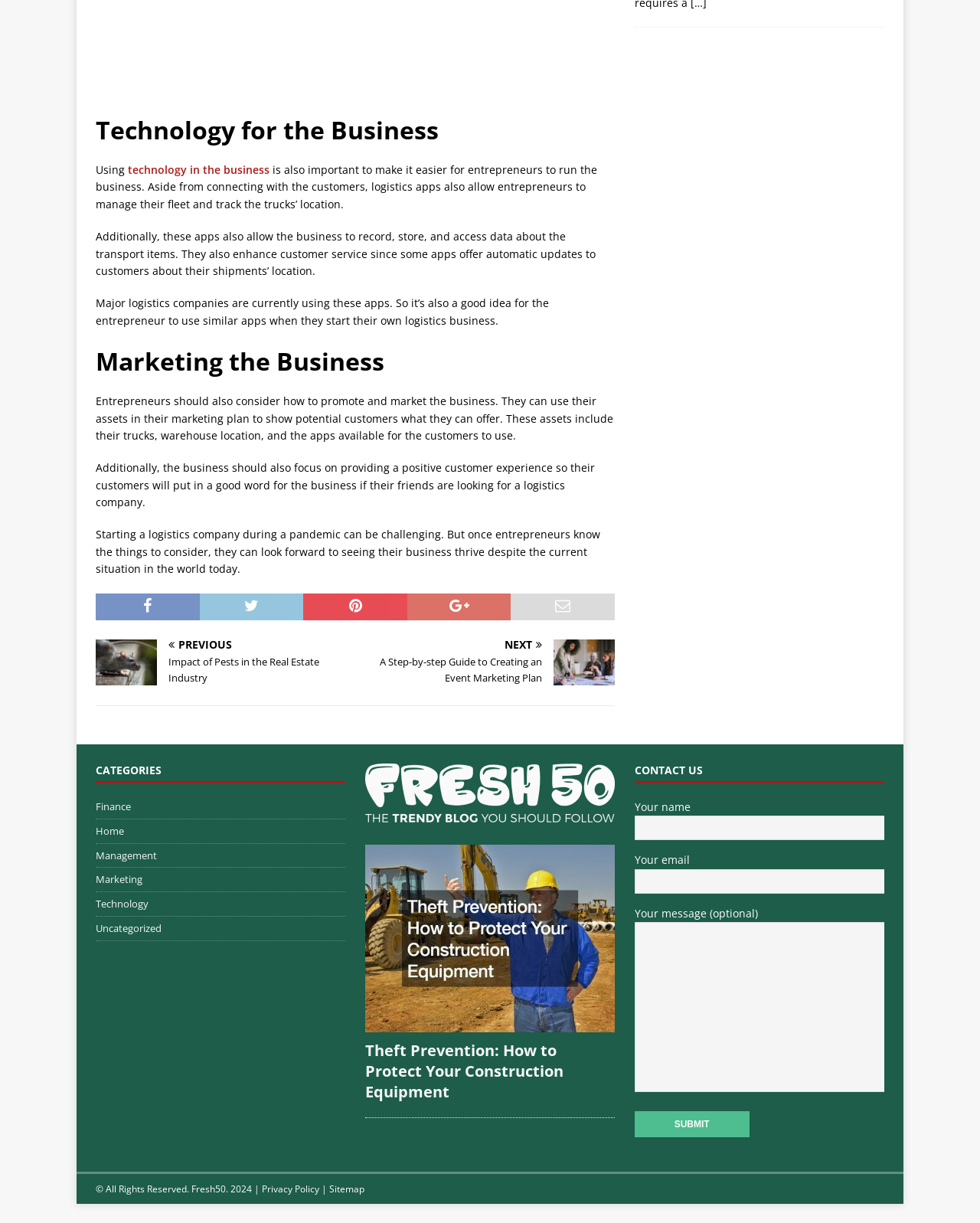Please determine the bounding box of the UI element that matches this description: technology in the business. The coordinates should be given as (top-left x, top-left y, bottom-right x, bottom-right y), with all values between 0 and 1.

[0.13, 0.133, 0.275, 0.145]